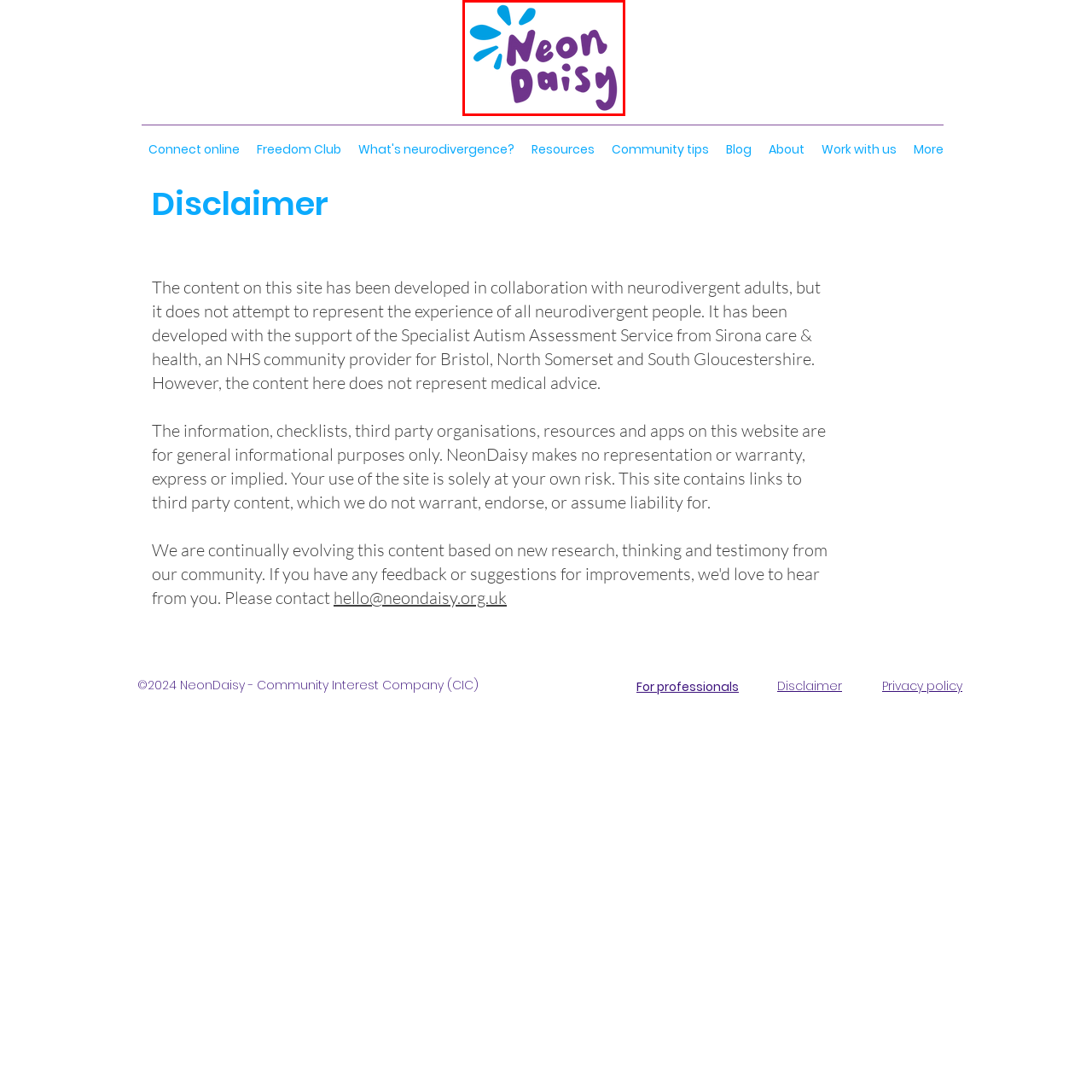What does the bright blue color in the logo symbolize?
Review the image marked by the red bounding box and deliver a detailed response to the question.

The caption states that the bright blue color in the logo symbolizes creativity and a fresh approach, which implies that the organization values innovation and new ideas.